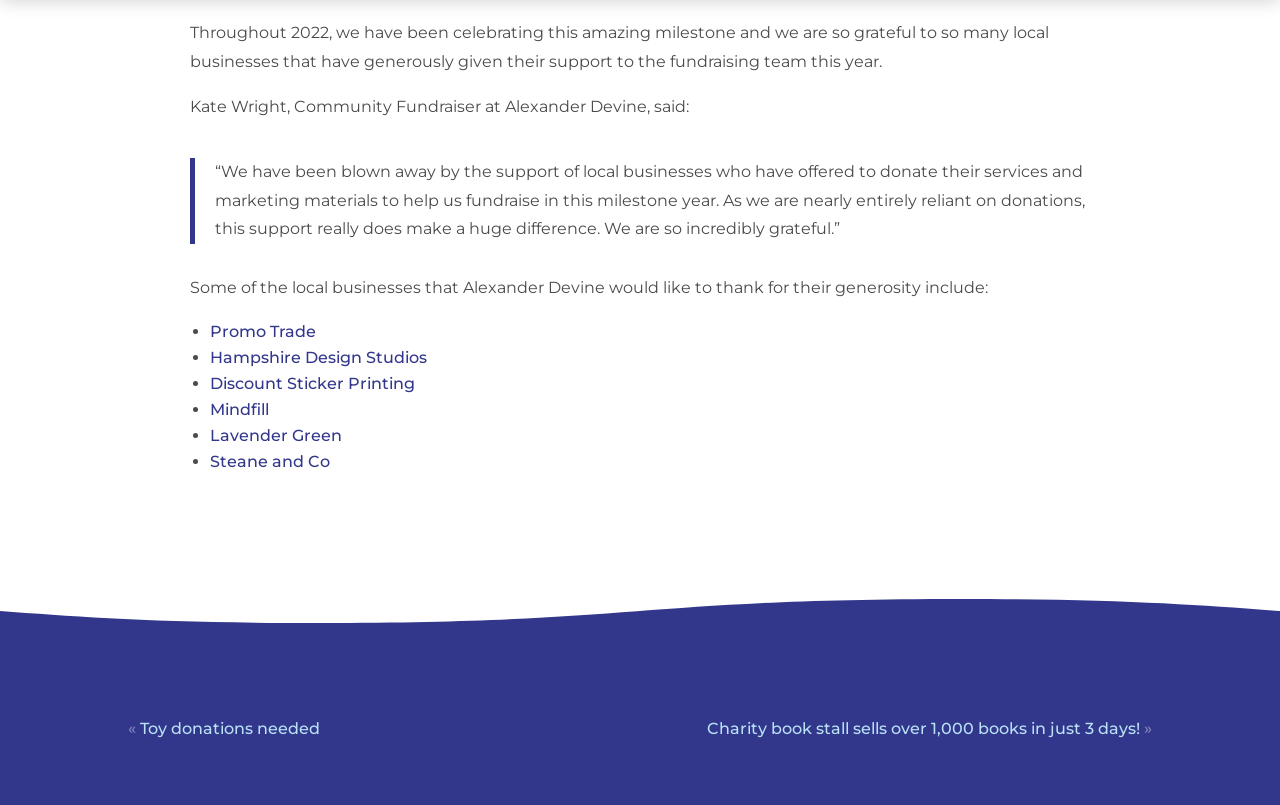Use the information in the screenshot to answer the question comprehensively: What is Alexander Devine celebrating?

Based on the StaticText element with the text 'Throughout 2022, we have been celebrating this amazing milestone and we are so grateful to so many local businesses that have generously given their support to the fundraising team this year.', it is clear that Alexander Devine is celebrating a milestone.